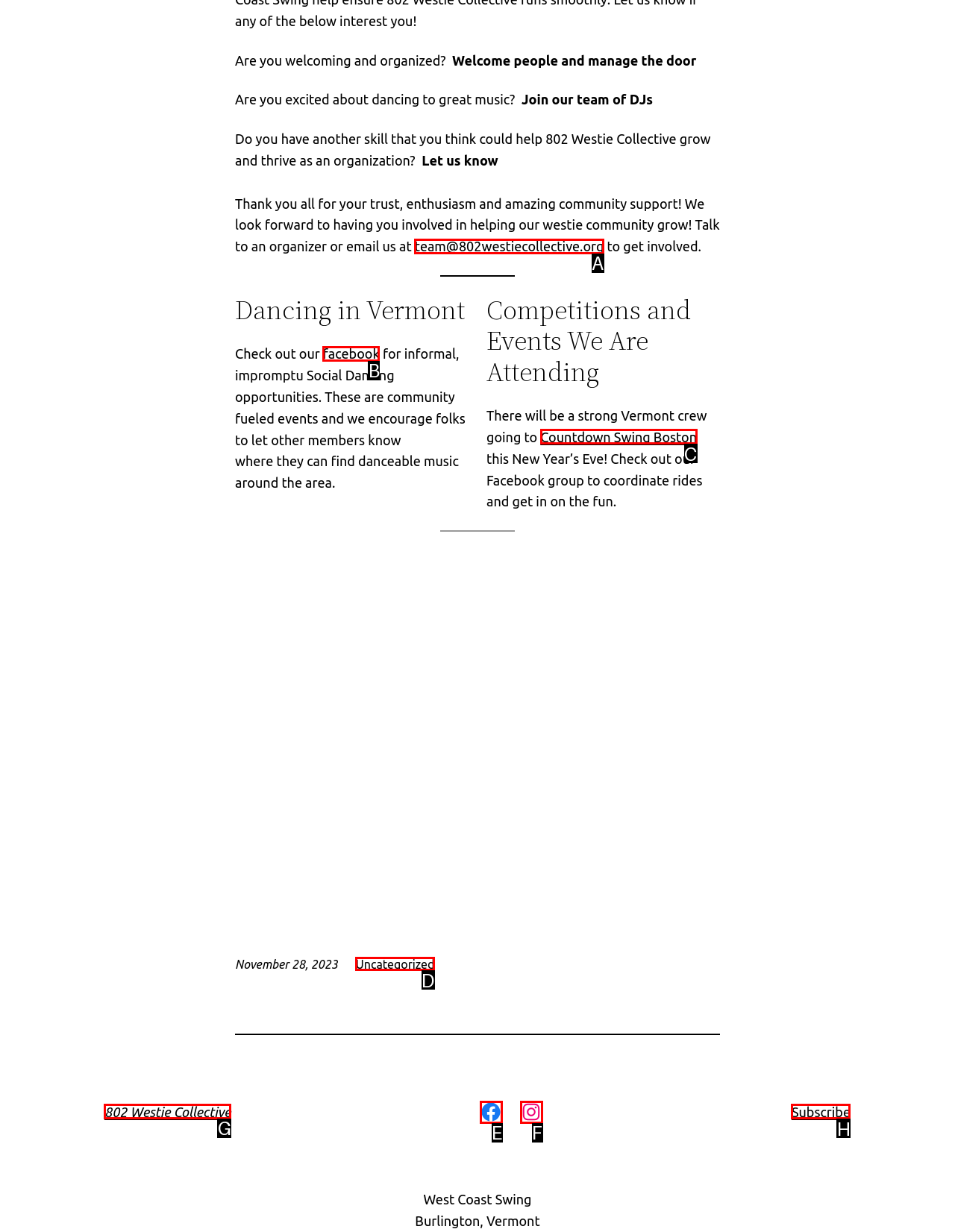Determine which element should be clicked for this task: Go to previous page
Answer with the letter of the selected option.

None